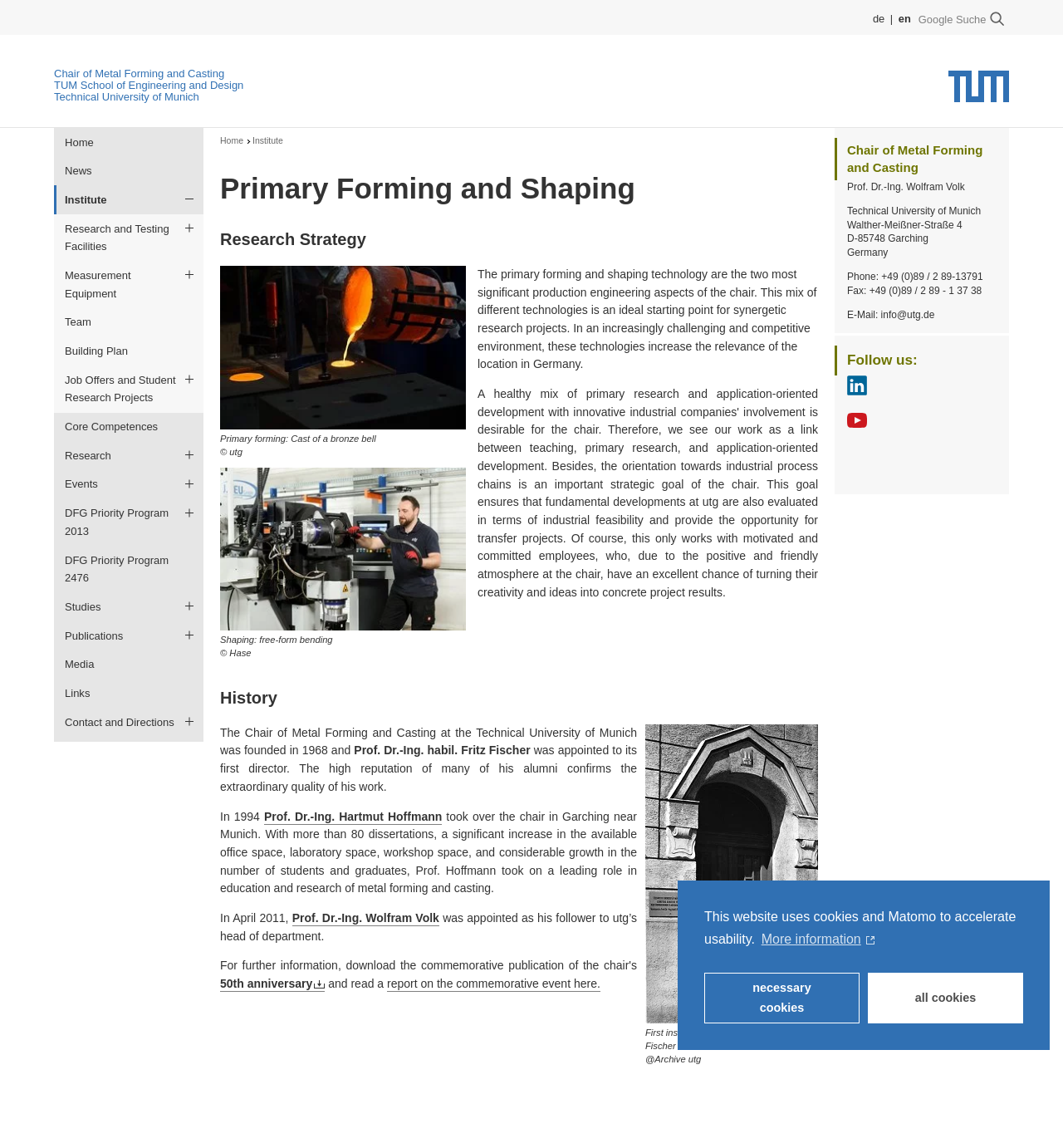Extract the bounding box coordinates of the UI element described by: "Freedom Watch". The coordinates should include four float numbers ranging from 0 to 1, e.g., [left, top, right, bottom].

None